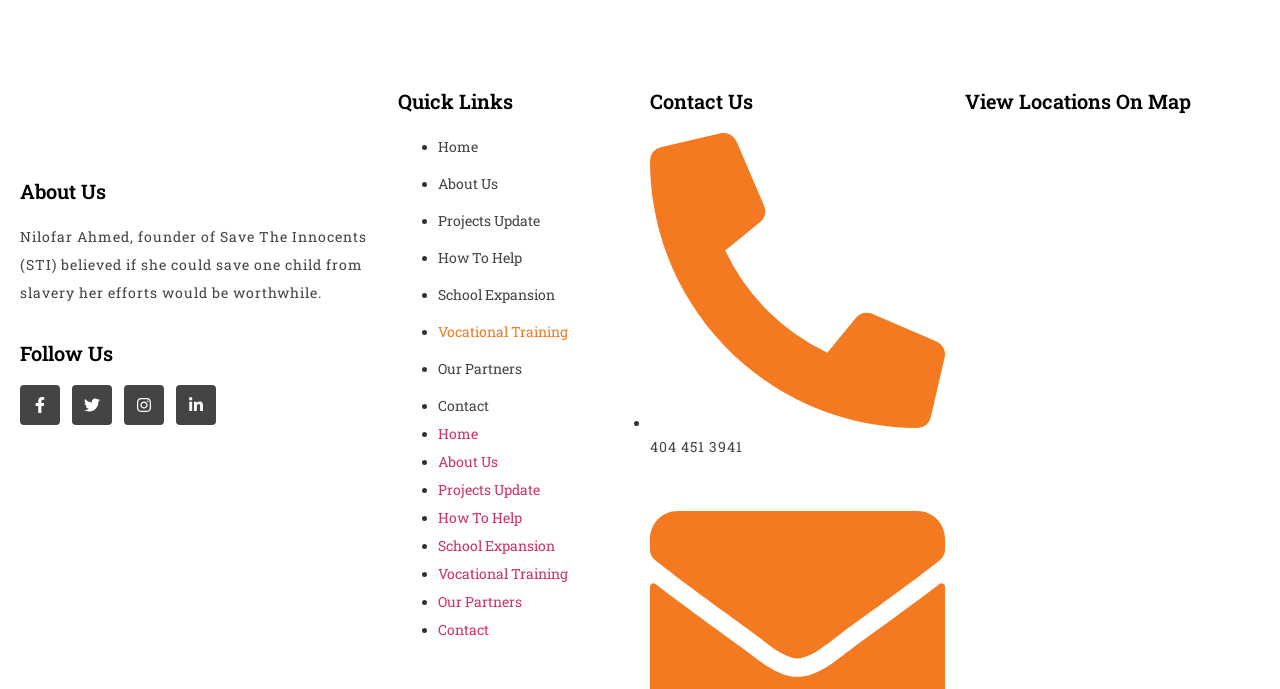Please determine the bounding box coordinates of the element's region to click in order to carry out the following instruction: "Contact us at 404 451 3941". The coordinates should be four float numbers between 0 and 1, i.e., [left, top, right, bottom].

[0.508, 0.6, 0.739, 0.662]